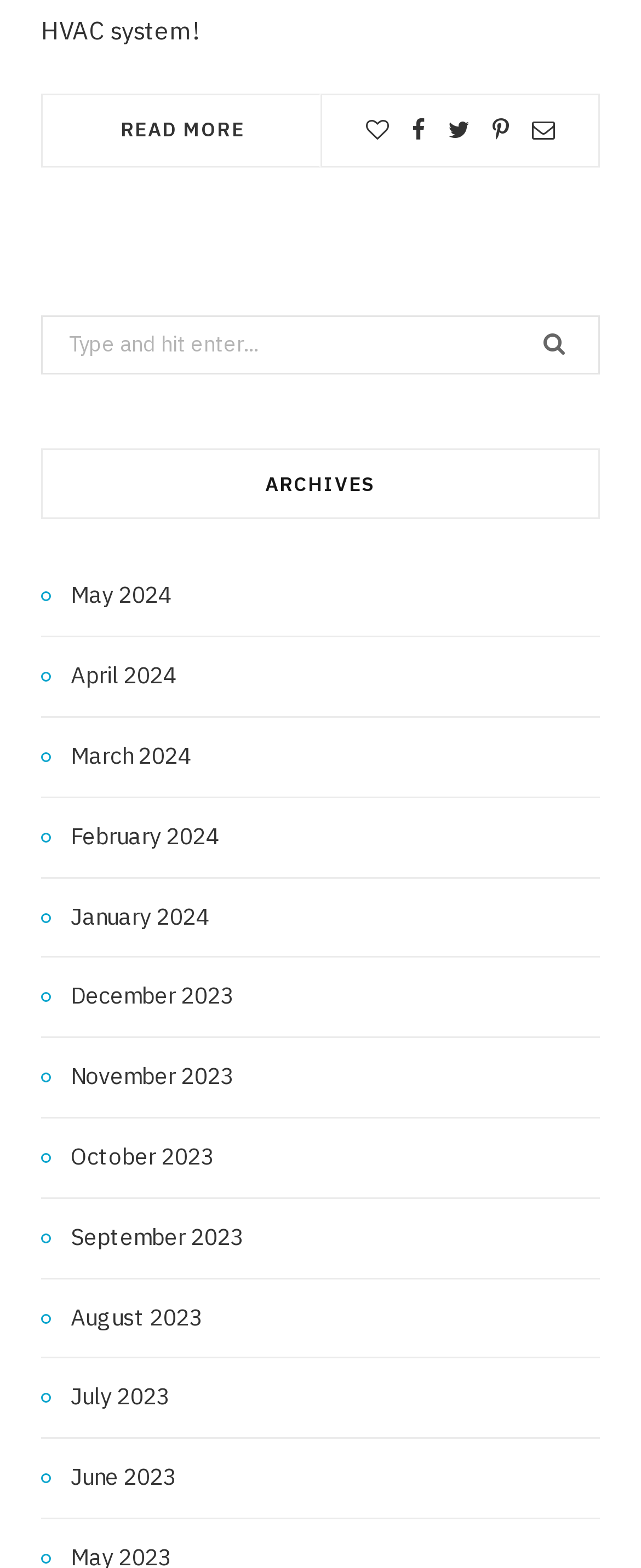Locate the bounding box coordinates of the clickable region necessary to complete the following instruction: "Search for something". Provide the coordinates in the format of four float numbers between 0 and 1, i.e., [left, top, right, bottom].

[0.064, 0.201, 0.936, 0.239]